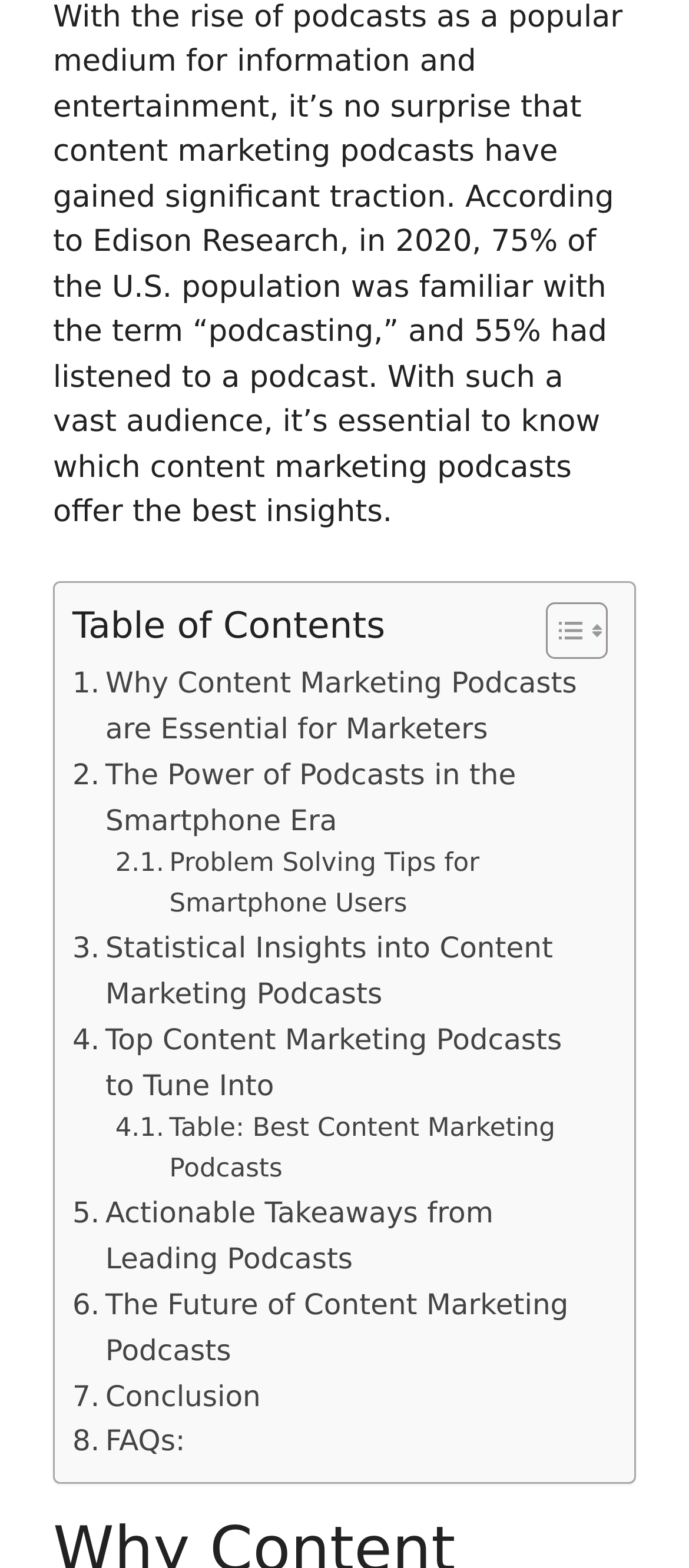Please identify the coordinates of the bounding box that should be clicked to fulfill this instruction: "Click the download button".

None